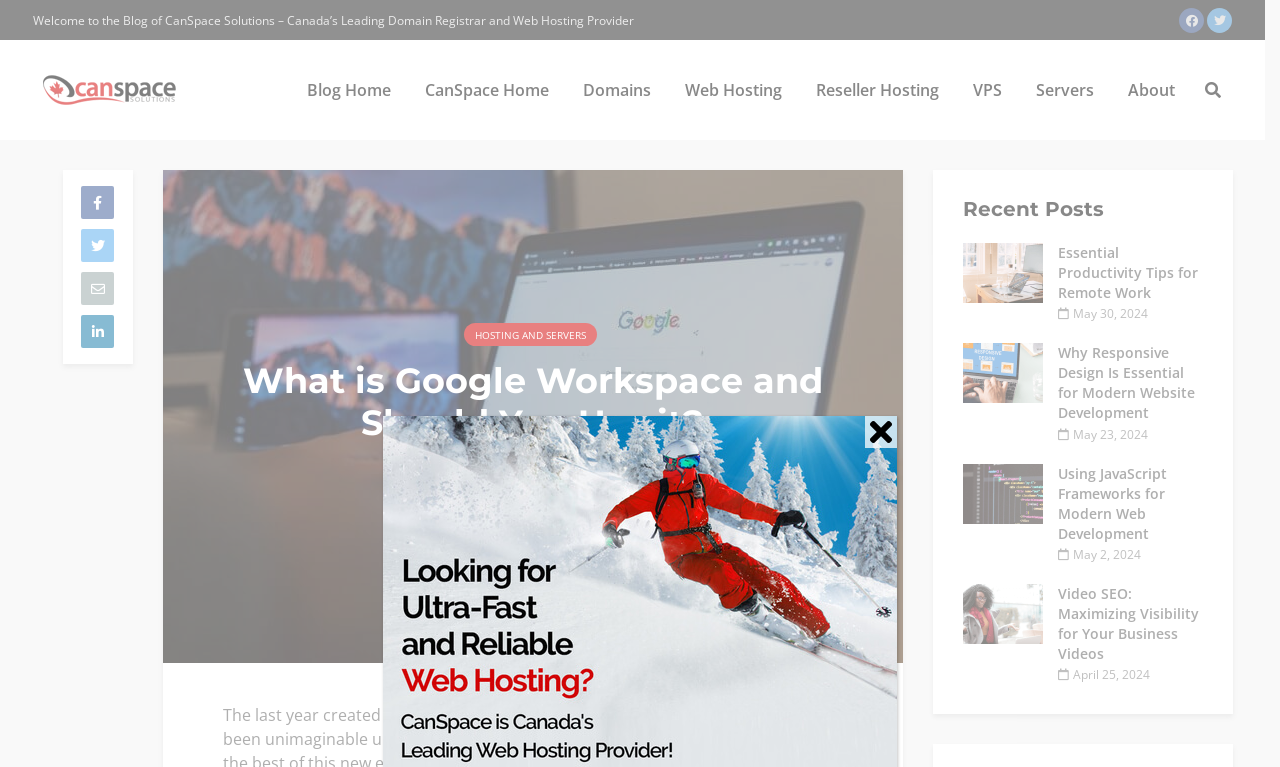Create an elaborate caption that covers all aspects of the webpage.

This webpage is about Google Workspace and its benefits, with a focus on its use for work on-the-go. At the top, there is a navigation bar with links to the blog home, CanSpace home, domains, web hosting, reseller hosting, VPS, servers, and about. Below the navigation bar, there is a section with three social media links and a search icon.

The main content of the page is divided into two sections. On the left, there is a heading "What is Google Workspace and Should You Use it?" followed by a date "September 23, 2021". On the right, there is a section titled "Recent Posts" with four articles listed in a vertical column. Each article has a heading, a link to the article, and a date. The articles are titled "Essential Productivity Tips for Remote Work", "Why Responsive Design Is Essential for Modern Website Development", "Using JavaScript Frameworks for Modern Web Development", and "Video SEO: Maximizing Visibility for Your Business Videos".

At the top right corner, there is a button to close a popup or modal window. There are also two links at the top, one to the blog home and another to CanSpace solutions, with a logo image next to the latter.